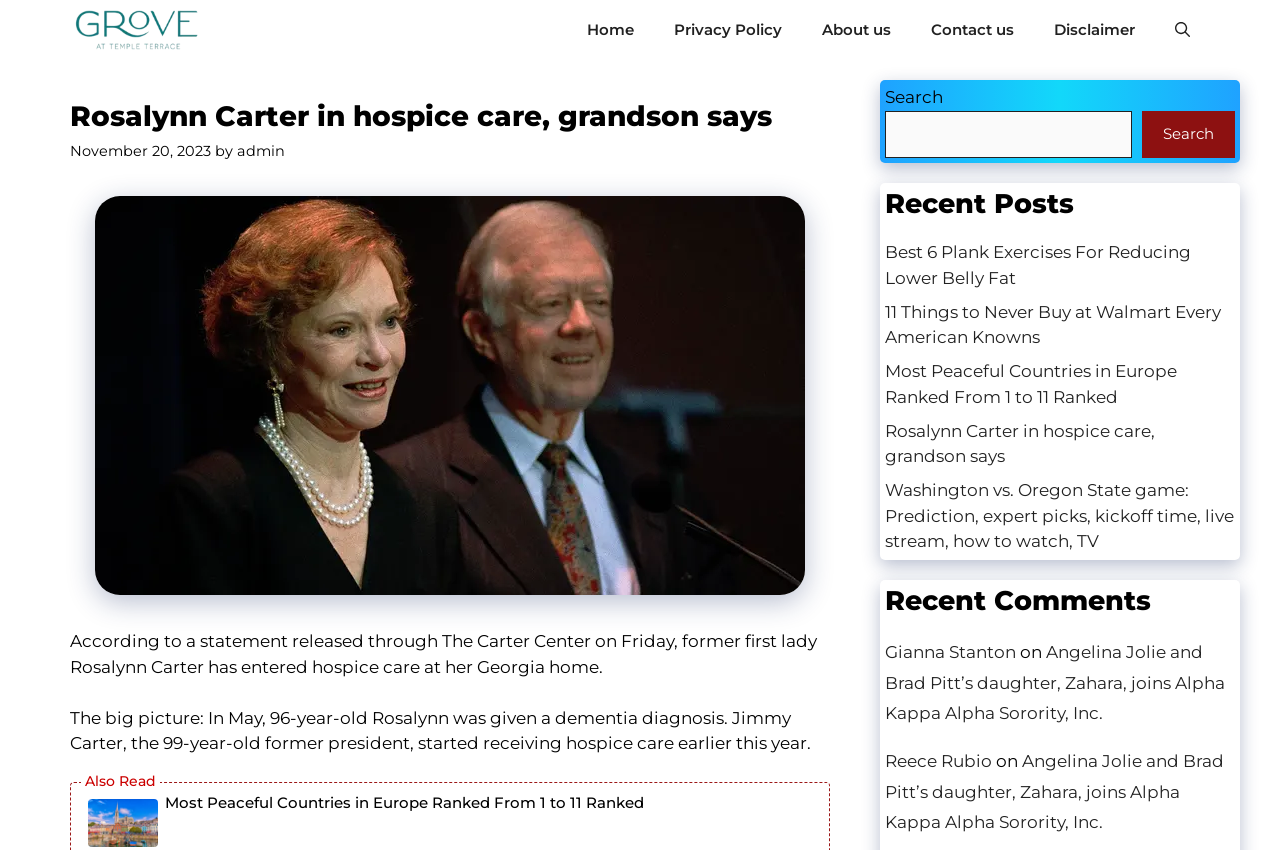Can you find the bounding box coordinates for the UI element given this description: "About us"? Provide the coordinates as four float numbers between 0 and 1: [left, top, right, bottom].

[0.627, 0.0, 0.712, 0.071]